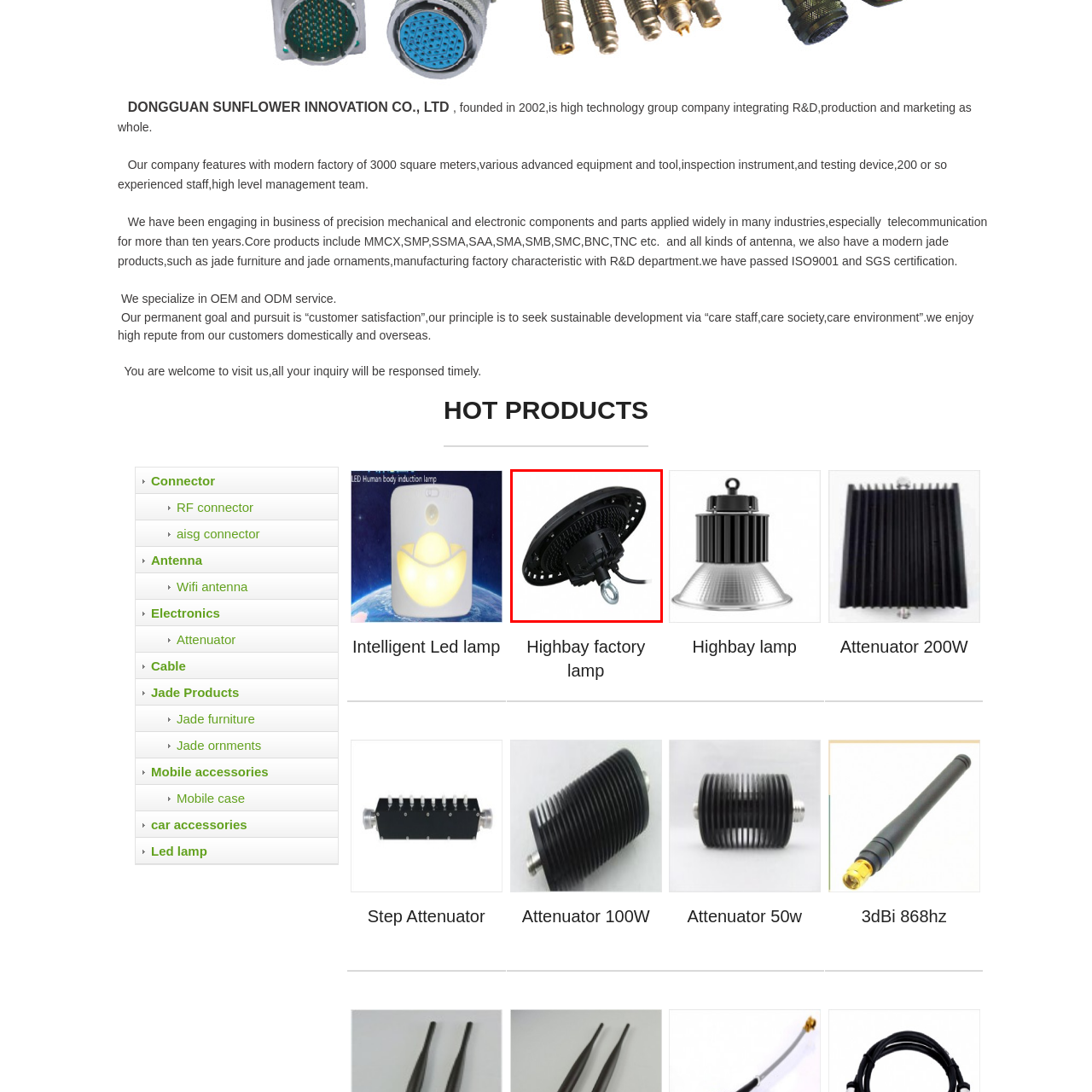Give a thorough and detailed account of the visual content inside the red-framed part of the image.

The image showcases a highbay factory lamp, designed for extensive industrial and commercial use. This circular lamp features a sleek black exterior with a perforated fixture for enhanced heat dissipation, ensuring longevity and efficiency. It includes a sturdy mounting mechanism, indicated by the metal loop, allowing for secure installation in warehouse or factory settings where powerful illumination is essential. This highbay lamp is part of a broad product line from DONGGUAN SUNFLOWER INNOVATION CO., LTD, a company known for its advancements in precision engineering and high-quality lighting solutions.